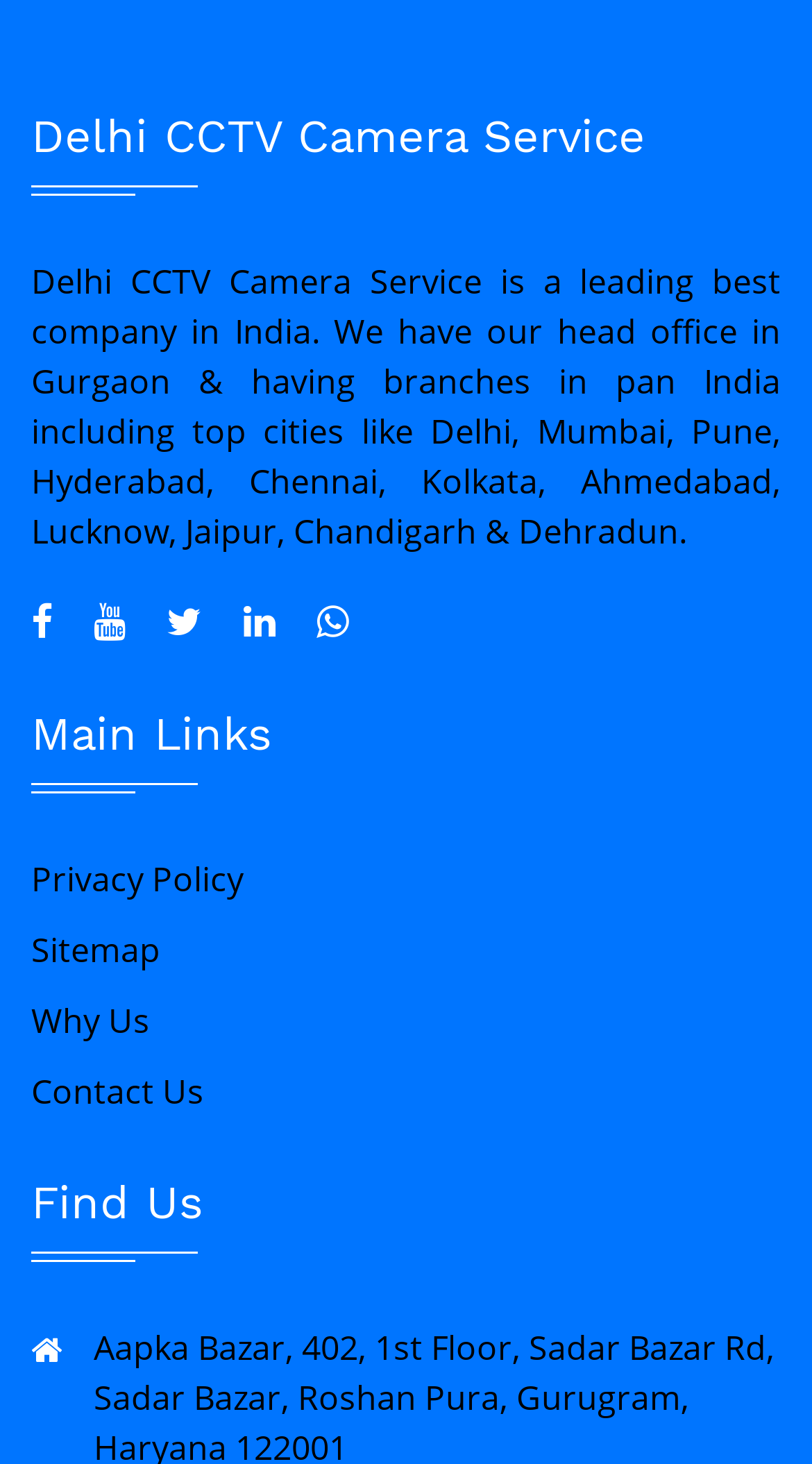Kindly determine the bounding box coordinates for the area that needs to be clicked to execute this instruction: "View the most common tags".

None